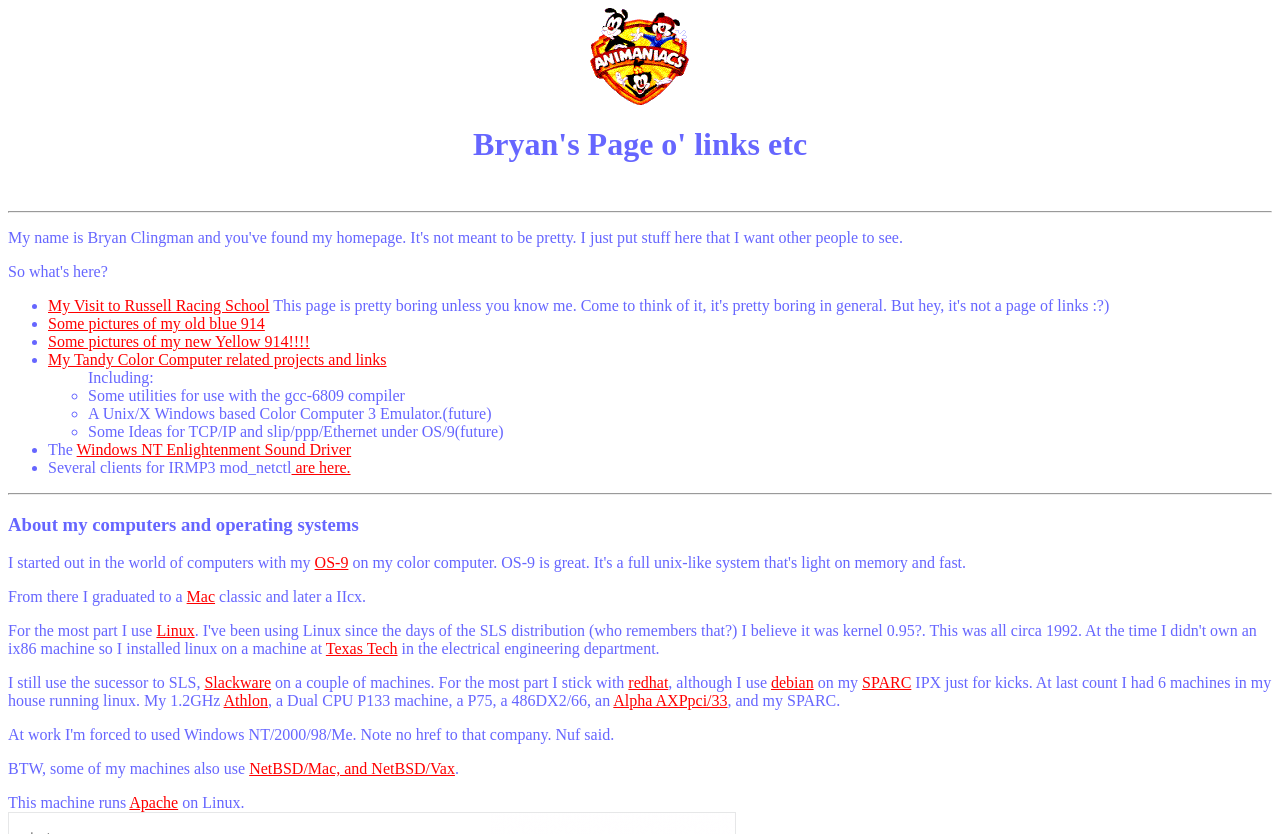What is the server software running on the machine?
Using the visual information from the image, give a one-word or short-phrase answer.

Apache